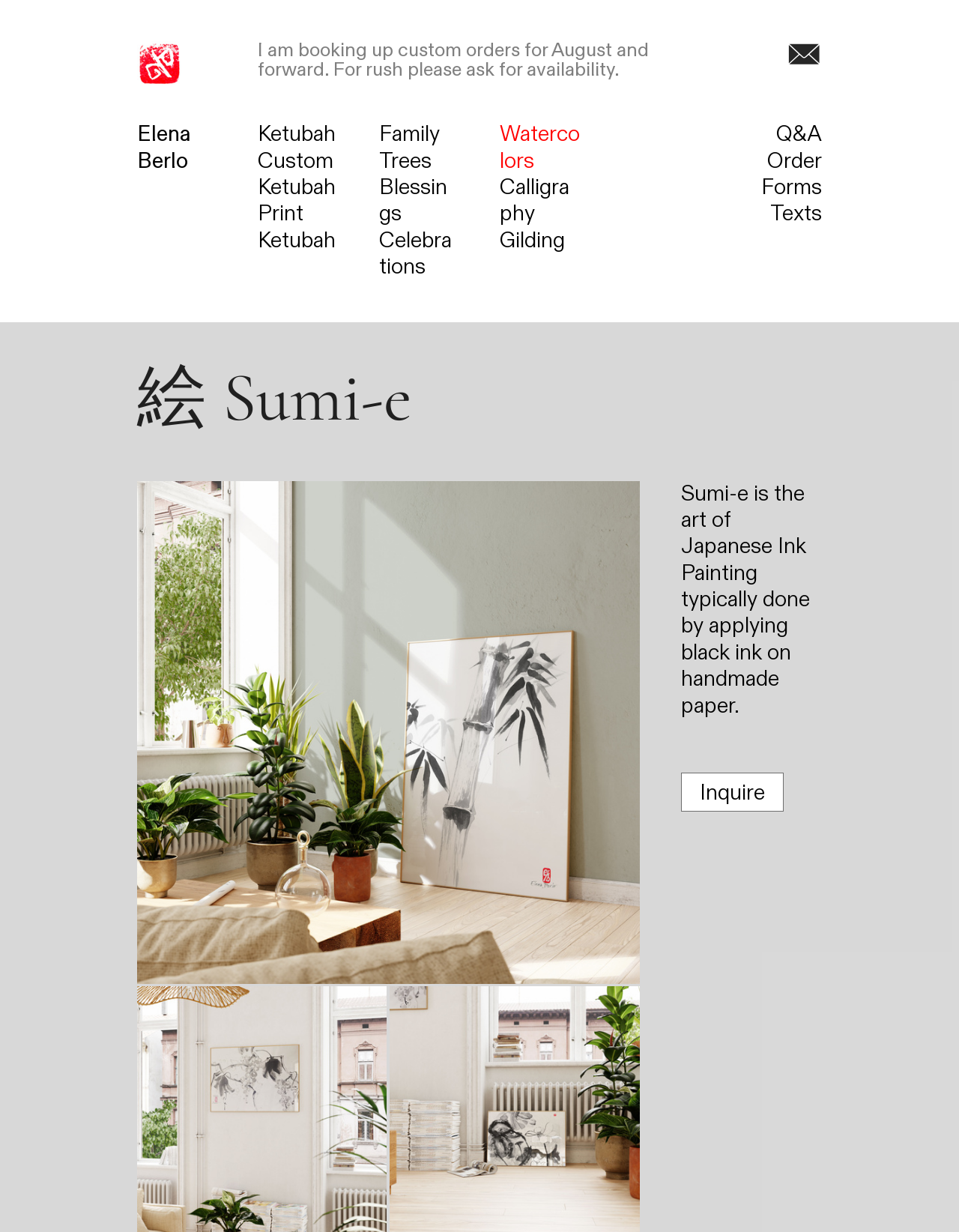Please examine the image and provide a detailed answer to the question: How many types of Ketubah are available?

There are three links related to Ketubah: 'Ketubah', 'Custom Ketubah', and 'Print Ketubah', which suggests that there are three types of Ketubah available.